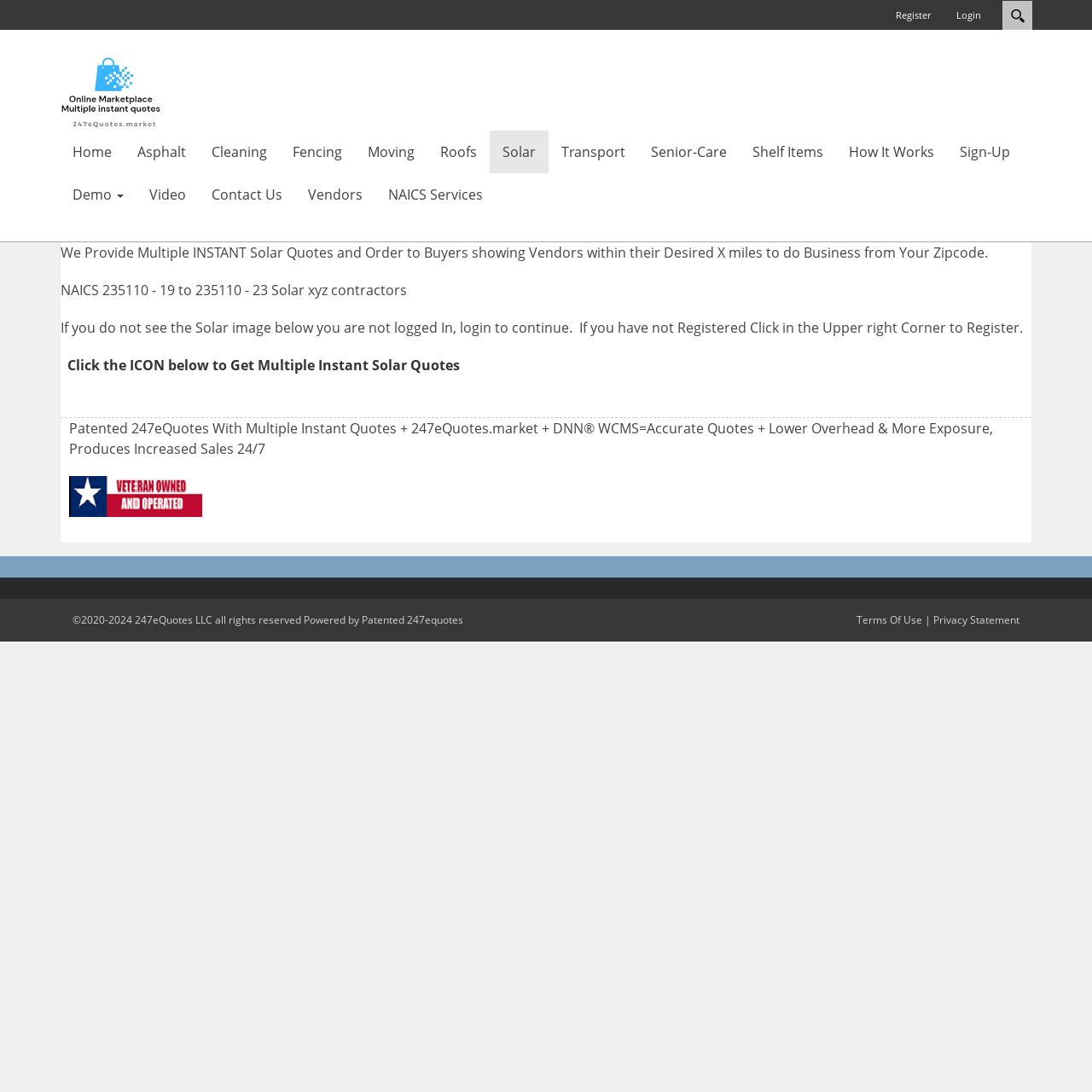Locate the bounding box coordinates of the clickable element to fulfill the following instruction: "login". Provide the coordinates as four float numbers between 0 and 1 in the format [left, top, right, bottom].

[0.864, 0.001, 0.91, 0.027]